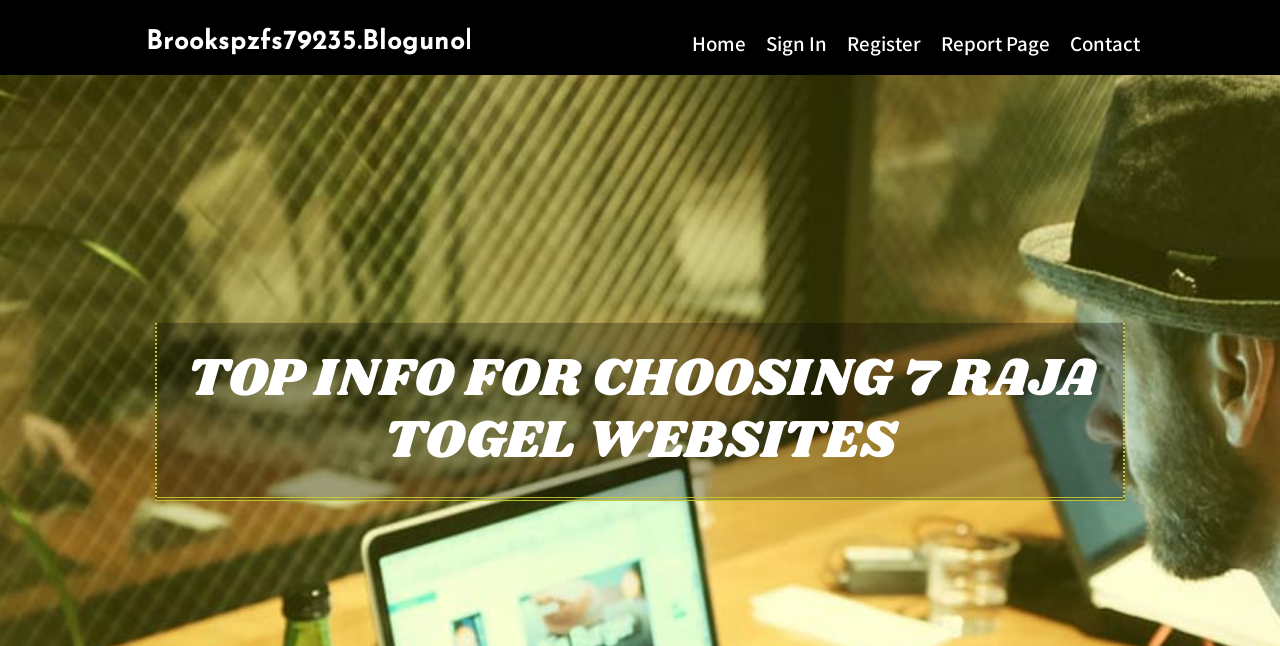Based on the image, please elaborate on the answer to the following question:
What is the purpose of the webpage?

Based on the webpage structure and content, I inferred that the webpage is designed to provide information and guidance for choosing 7 Raja Togel websites. The heading 'TOP INFO FOR CHOOSING 7 RAJA TOGEL WEBSITES' further supports this conclusion.